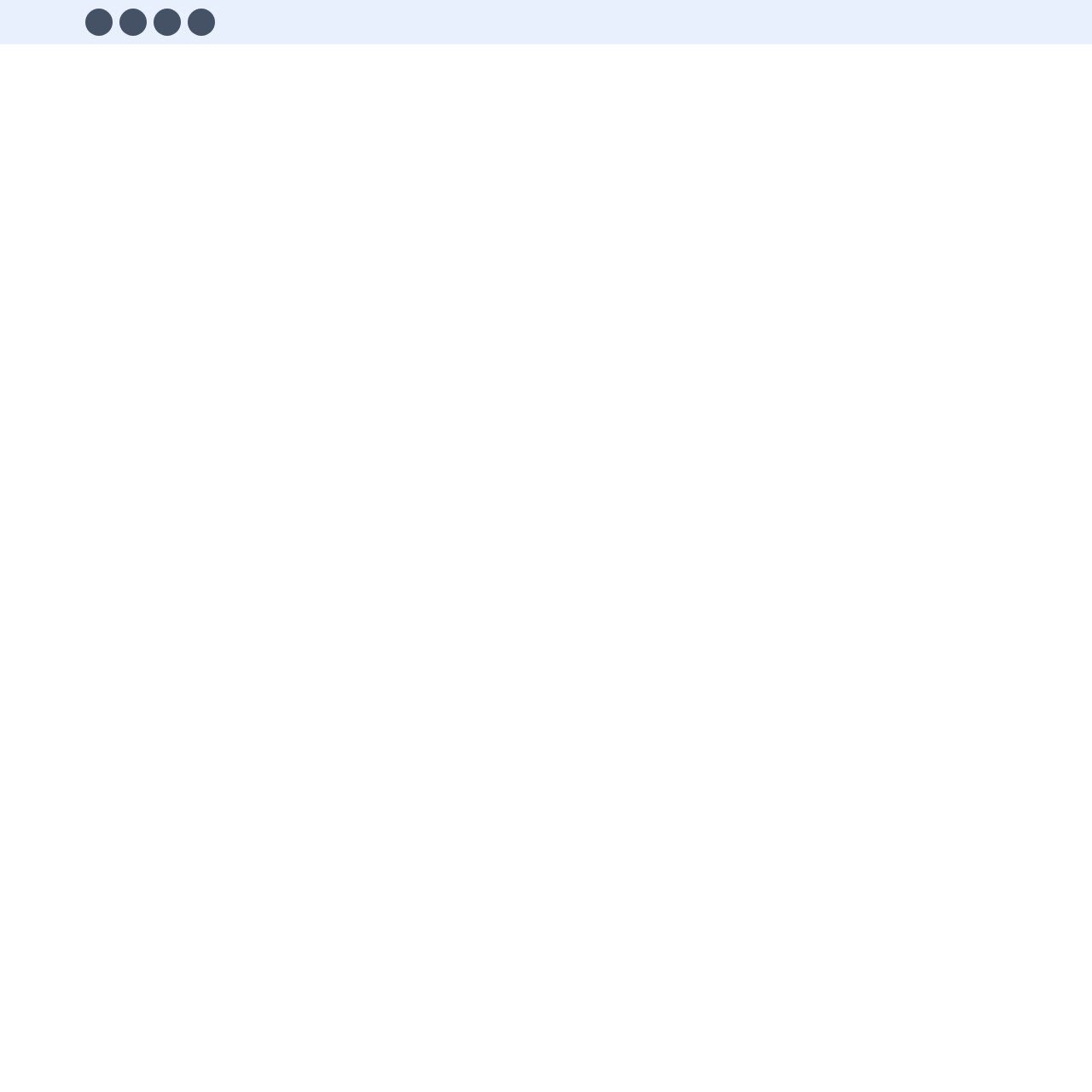Give a concise answer using one word or a phrase to the following question:
What is the relative position of the Facebook link?

Top-left